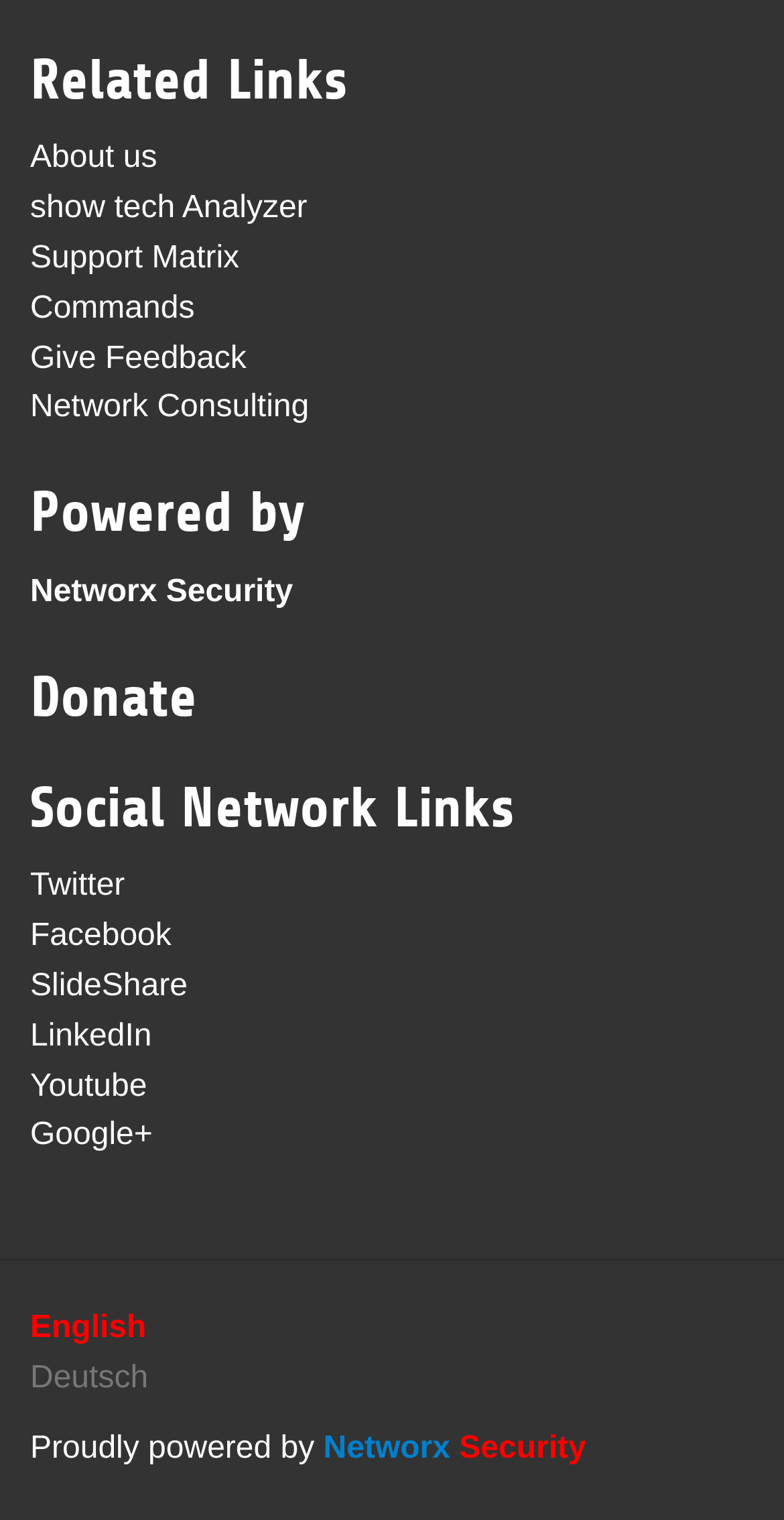Please identify the bounding box coordinates of the clickable area that will fulfill the following instruction: "Visit Twitter". The coordinates should be in the format of four float numbers between 0 and 1, i.e., [left, top, right, bottom].

[0.038, 0.572, 0.159, 0.594]